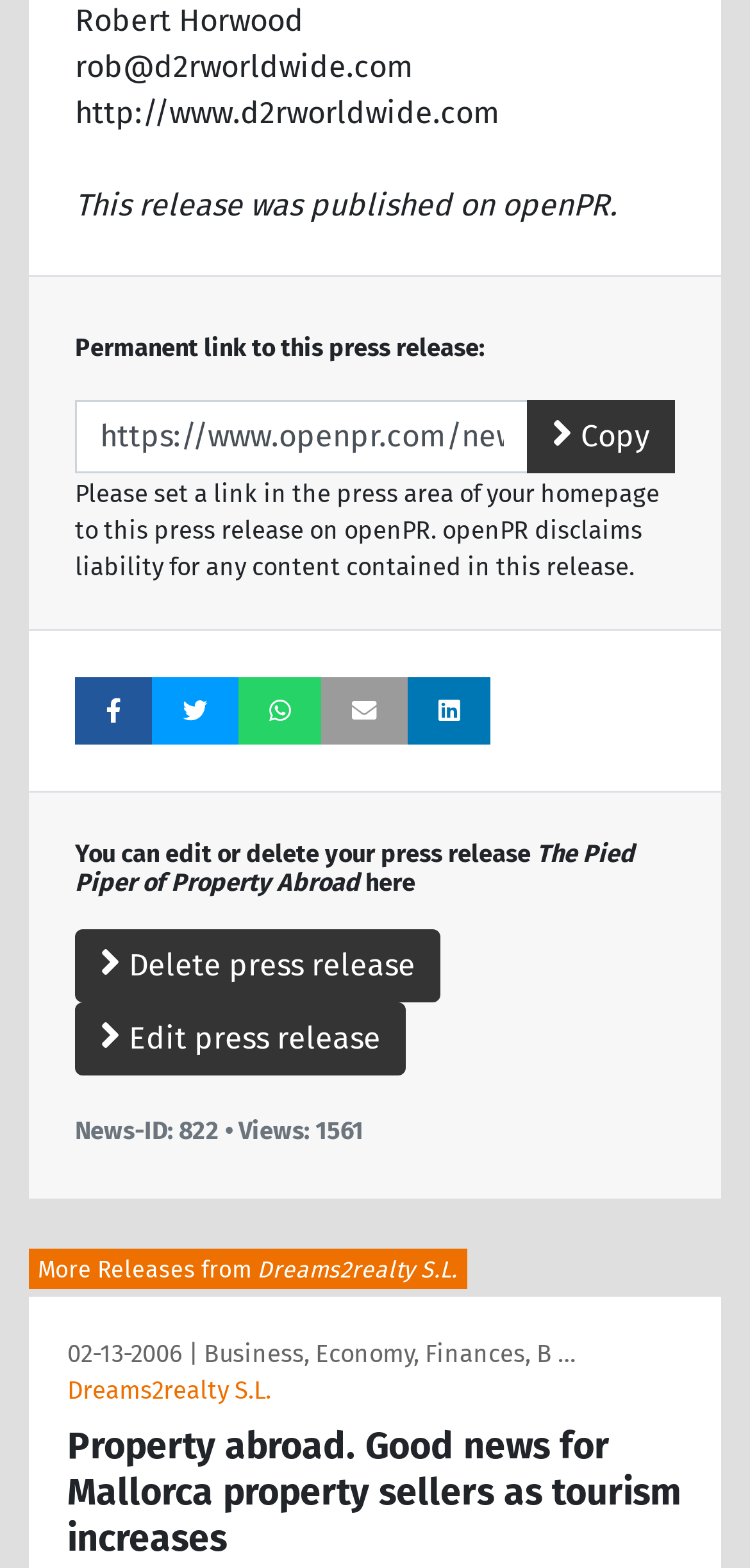Using the information in the image, could you please answer the following question in detail:
What is the URL of the website mentioned?

The webpage contains a static text element with the URL 'http://www.d2rworldwide.com', which is likely the website of the person or organization mentioned.